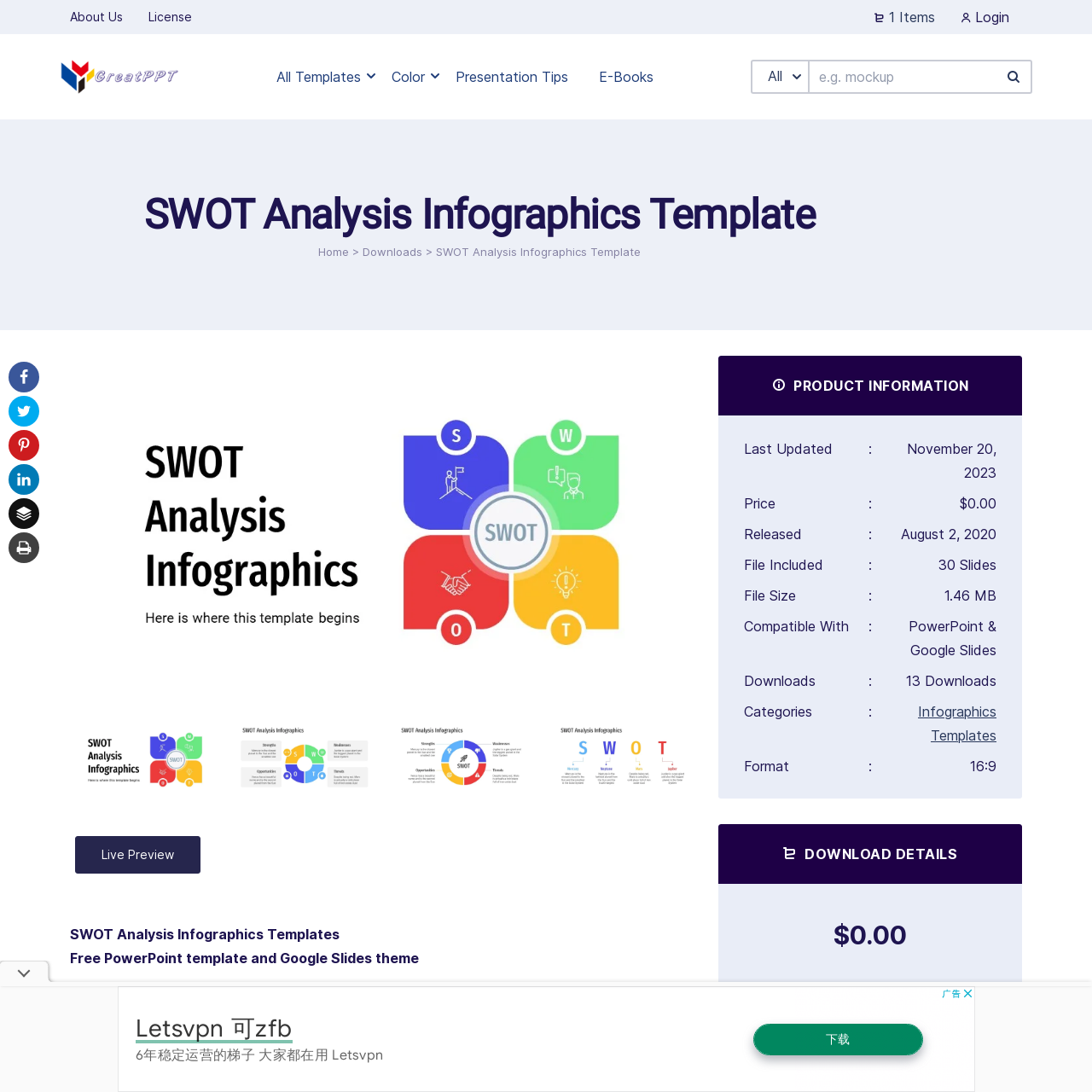Thoroughly describe the scene captured inside the red-bordered section of the image.

The image presents a striking SWOT Analysis Infographic designed specifically for use in PowerPoint presentations. It visually encapsulates the core elements of SWOT analysis, showcasing strengths, weaknesses, opportunities, and threats in a coherent and engaging format. This template is part of a broader offering of infographics that can significantly enhance presentation efficacy. The overall design emphasizes clarity and professionalism, making it suitable for both academic and business settings. This infographic is freely available for download, adding an accessible resource for individuals seeking to improve their strategic planning or project analysis.